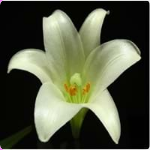What is the color of the stamens?
Answer the question with as much detail as you can, using the image as a reference.

The caption highlights the 'vibrant cluster of orange stamens' in the center of the flower, which indicates that the stamens are orange in color.